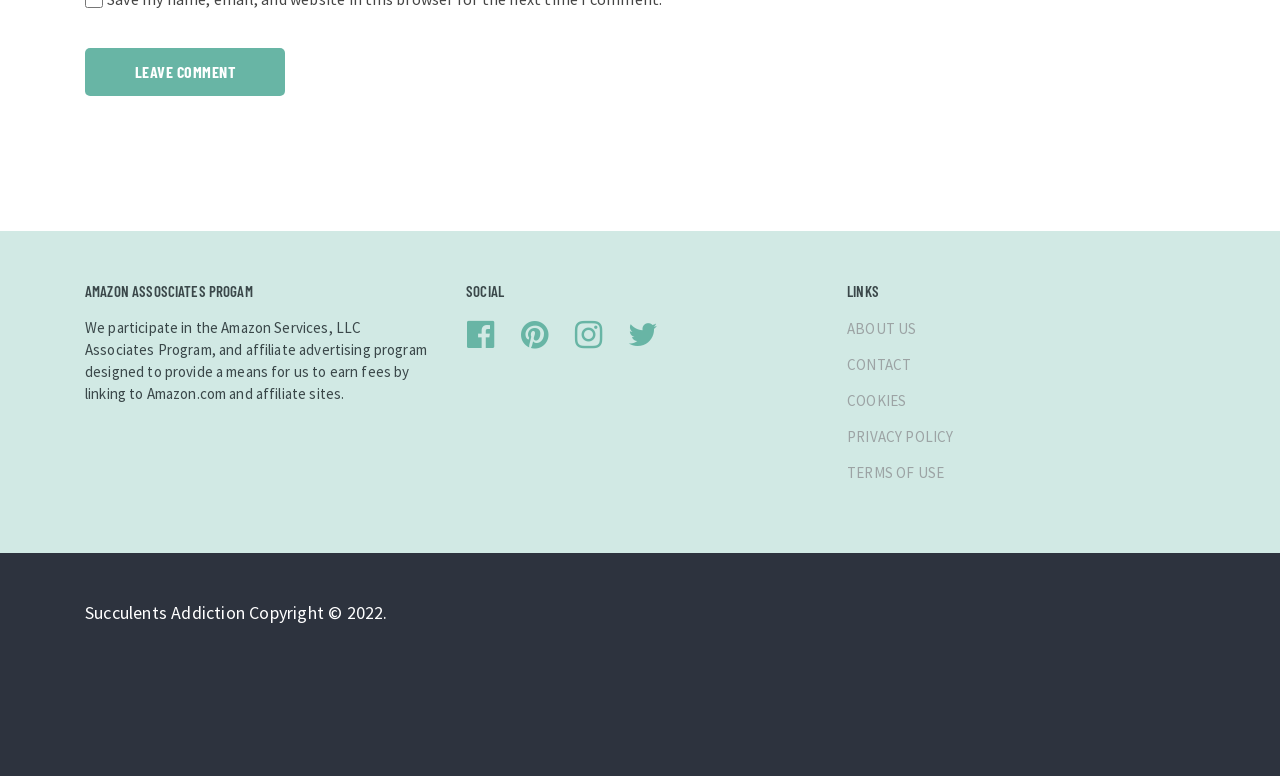Please respond to the question using a single word or phrase:
What is the year of copyright?

2022